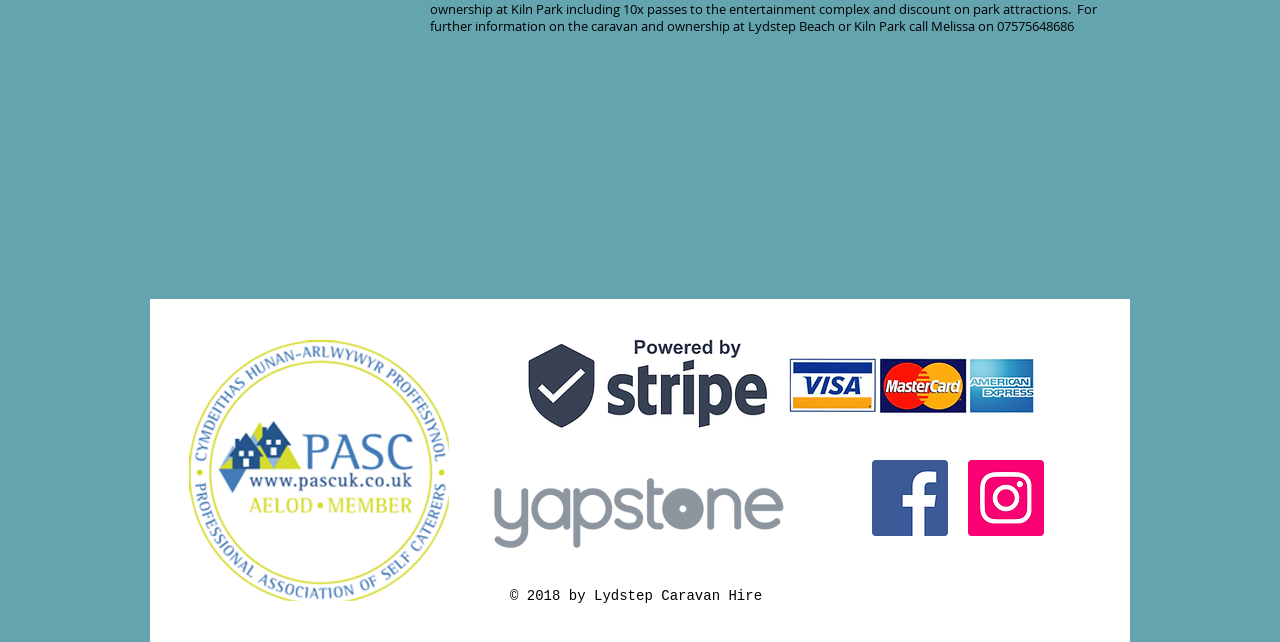What is the copyright year?
Refer to the image and provide a one-word or short phrase answer.

2018